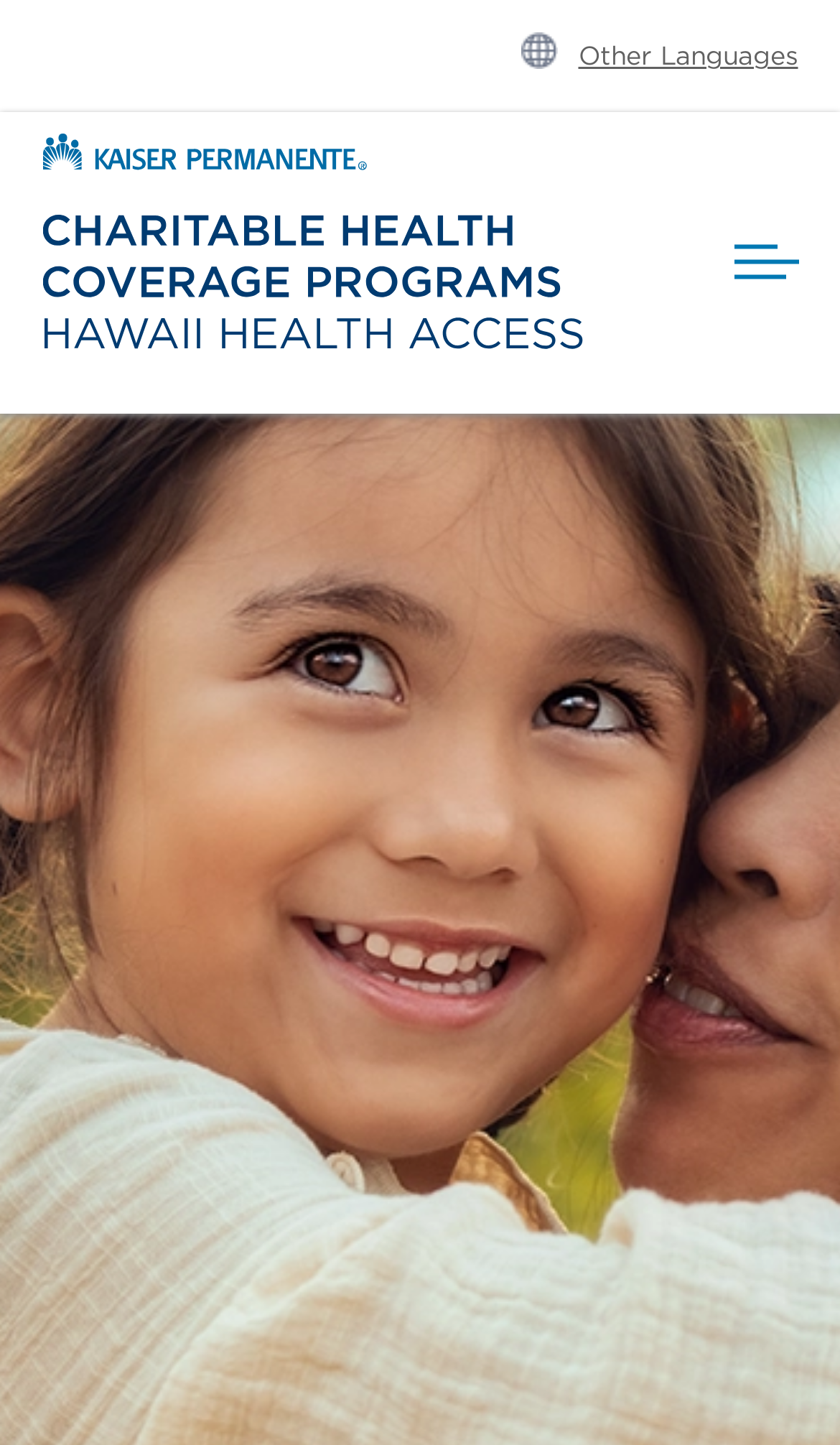Locate the bounding box coordinates of the UI element described by: "Other Languages". Provide the coordinates as four float numbers between 0 and 1, formatted as [left, top, right, bottom].

[0.688, 0.022, 0.95, 0.055]